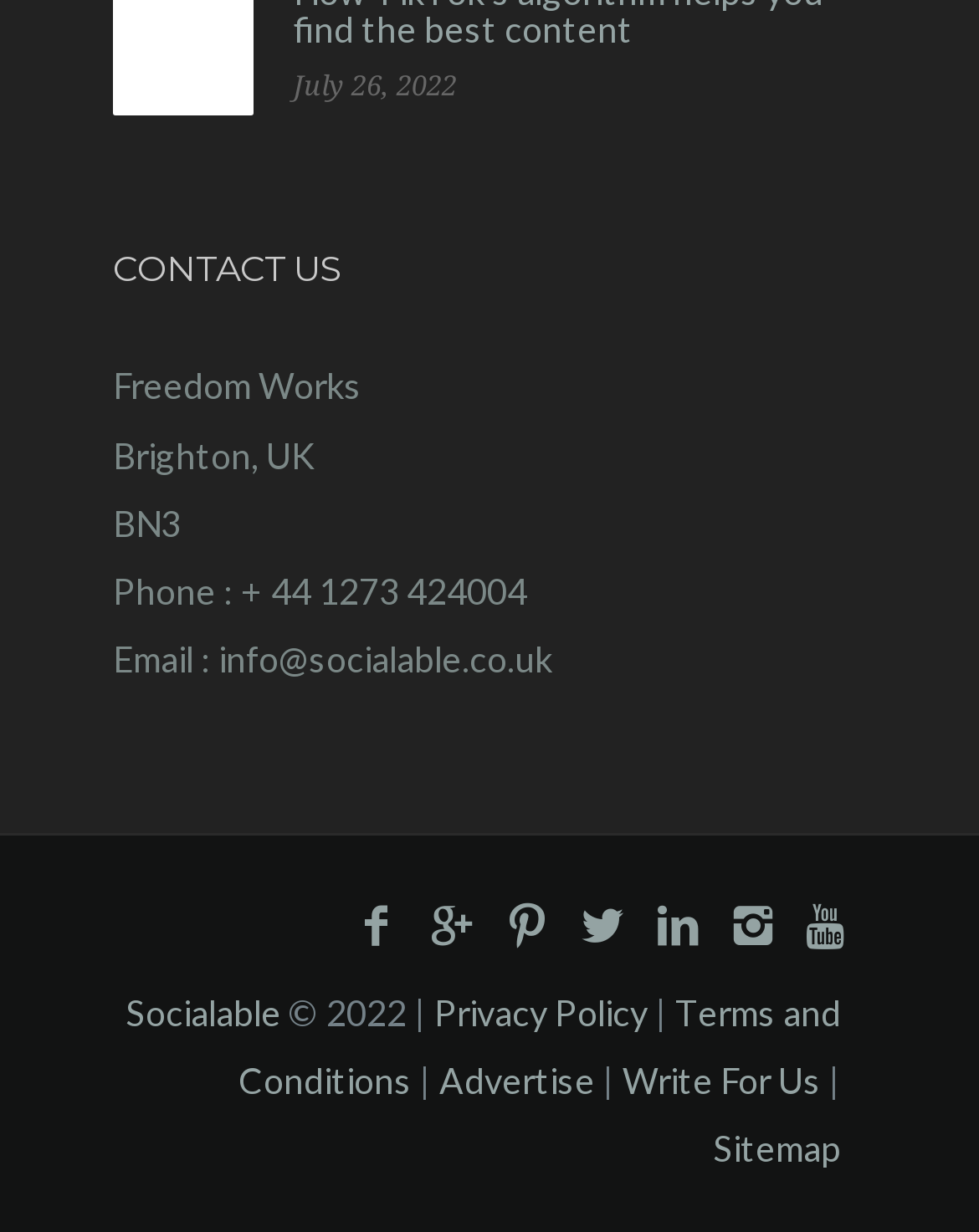Determine the bounding box coordinates (top-left x, top-left y, bottom-right x, bottom-right y) of the UI element described in the following text: Privacy Policy

[0.444, 0.804, 0.662, 0.838]